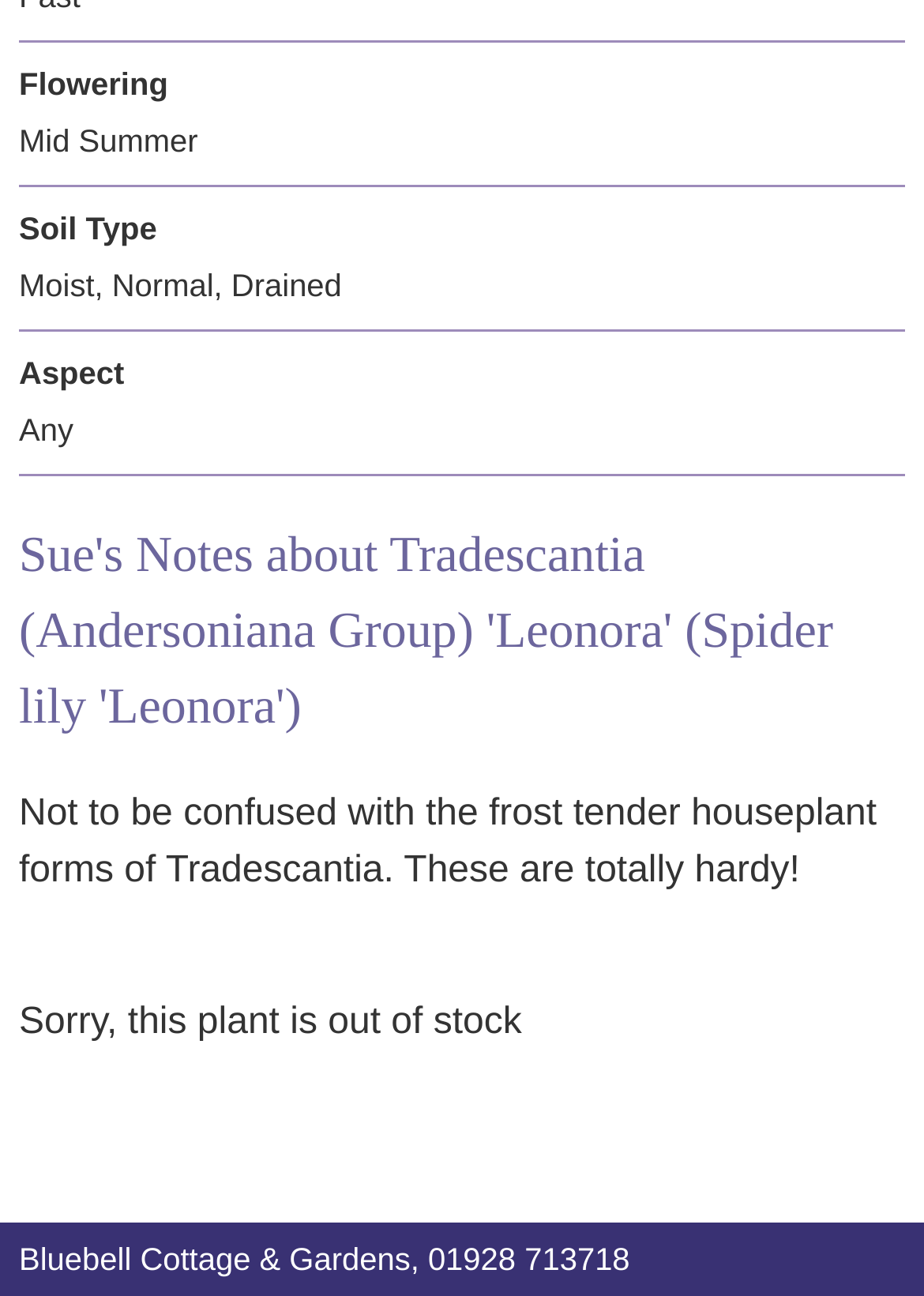What is the name of the plant?
Give a thorough and detailed response to the question.

The name of the plant can be found in the heading 'Sue's Notes about Tradescantia (Andersoniana Group) 'Leonora' (Spider lily 'Leonora')' which suggests that the plant being referred to is Tradescantia.